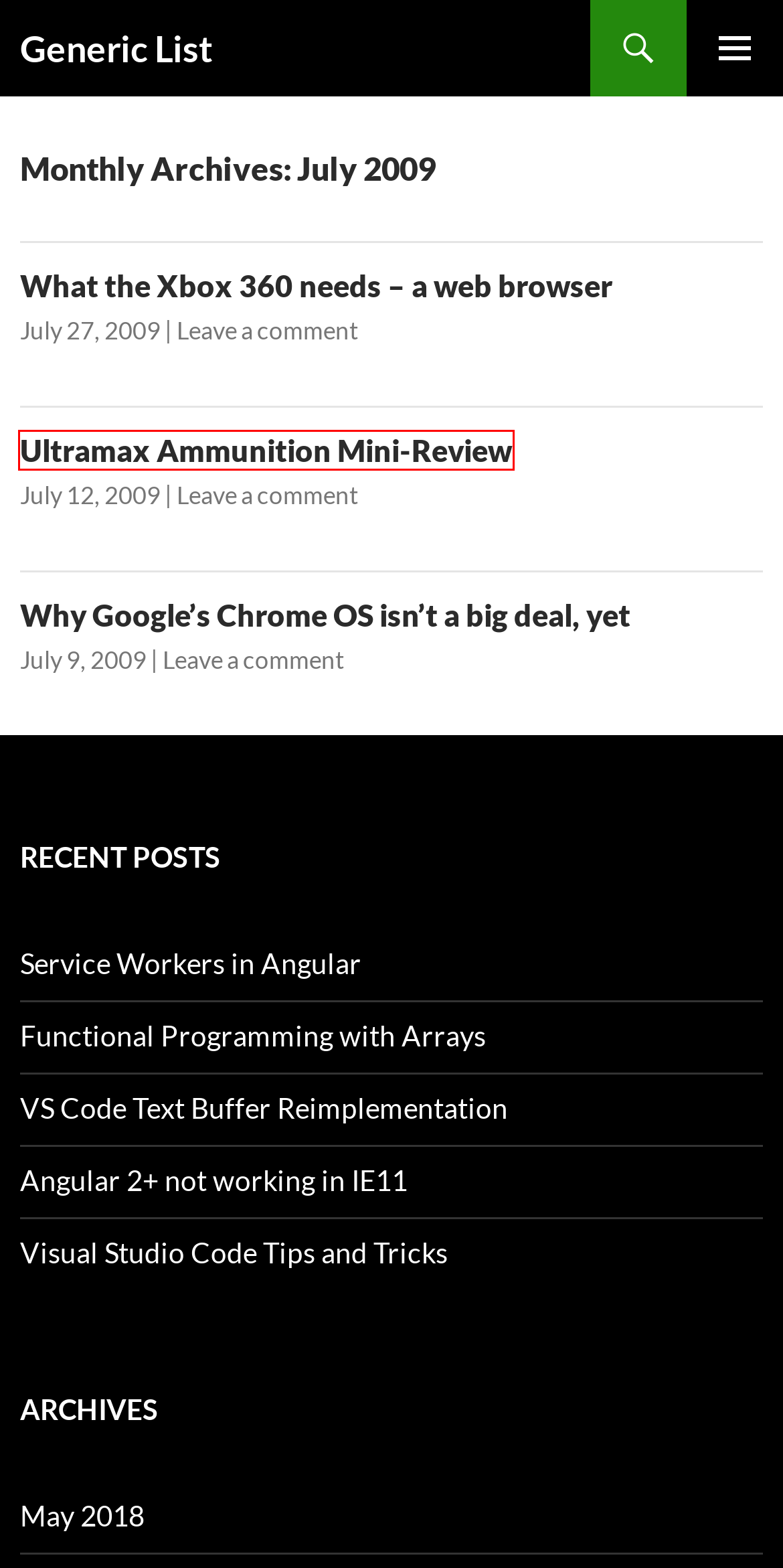Provided is a screenshot of a webpage with a red bounding box around an element. Select the most accurate webpage description for the page that appears after clicking the highlighted element. Here are the candidates:
A. Visual Studio Code Tips and Tricks - Generic List
B. VS Code Text Buffer Reimplementation - Generic List
C. What the Xbox 360 needs - a web browser - Generic List
D. Angular 2+ not working in IE11 - Generic List
E. Why Google's Chrome OS isn't a big deal, yet - Generic List
F. Ultramax Ammunition Mini-Review - Generic List
G. May 2018 - Generic List
H. Functional Programming with Arrays - Generic List

F